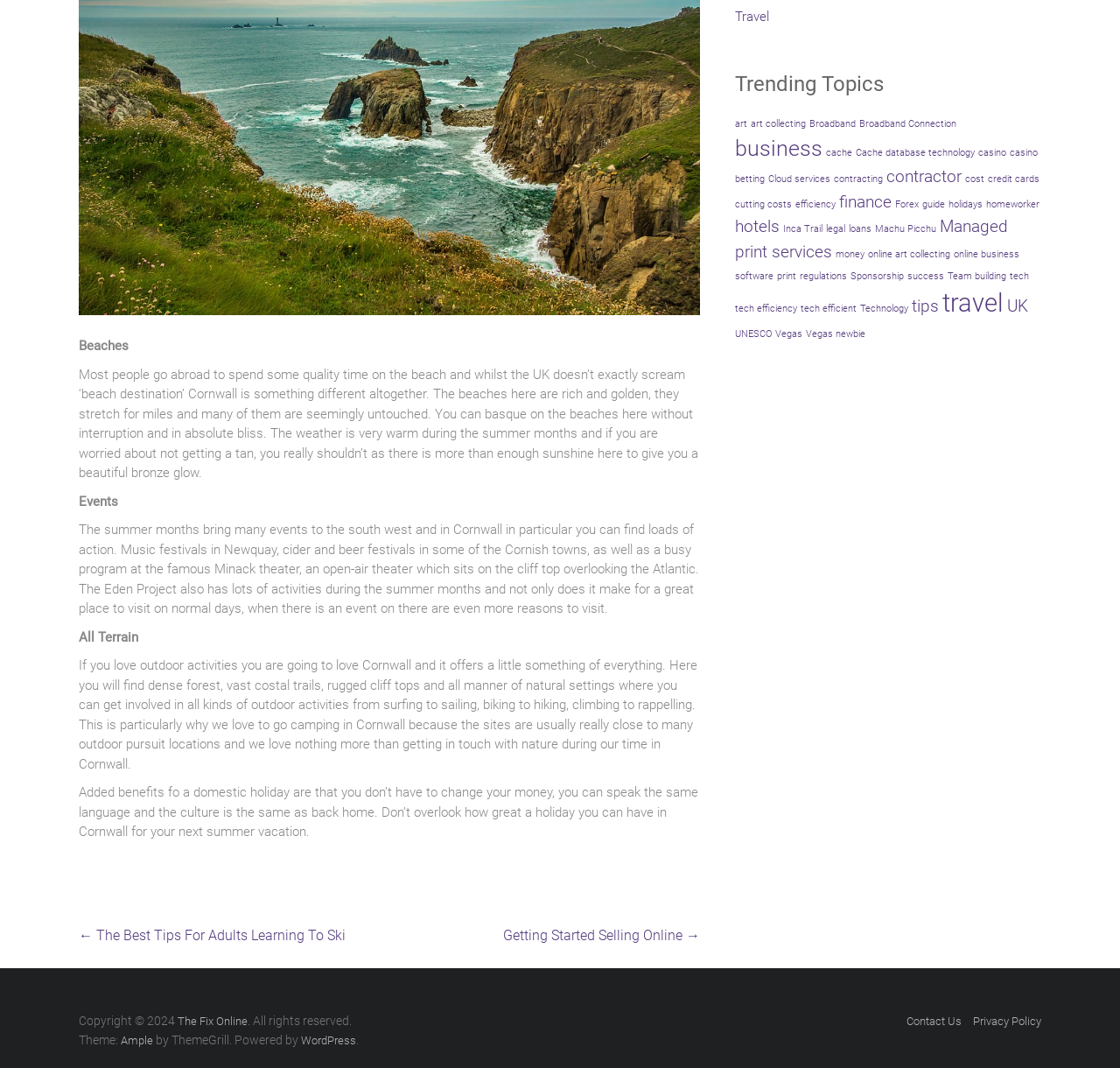Using the given description, provide the bounding box coordinates formatted as (top-left x, top-left y, bottom-right x, bottom-right y), with all values being floating point numbers between 0 and 1. Description: Our Programs

None